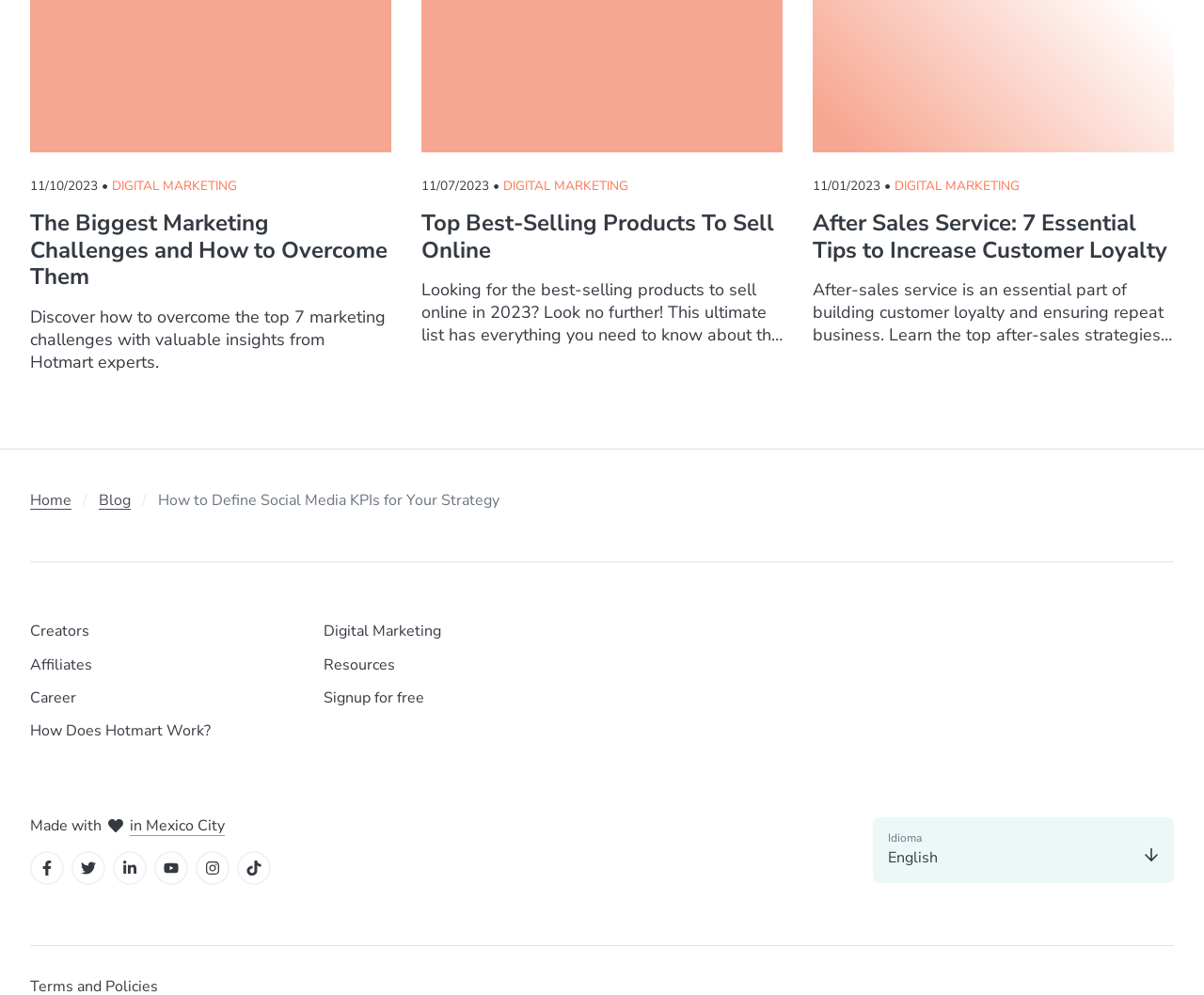What is the language currently selected on the webpage?
Please provide a single word or phrase answer based on the image.

English